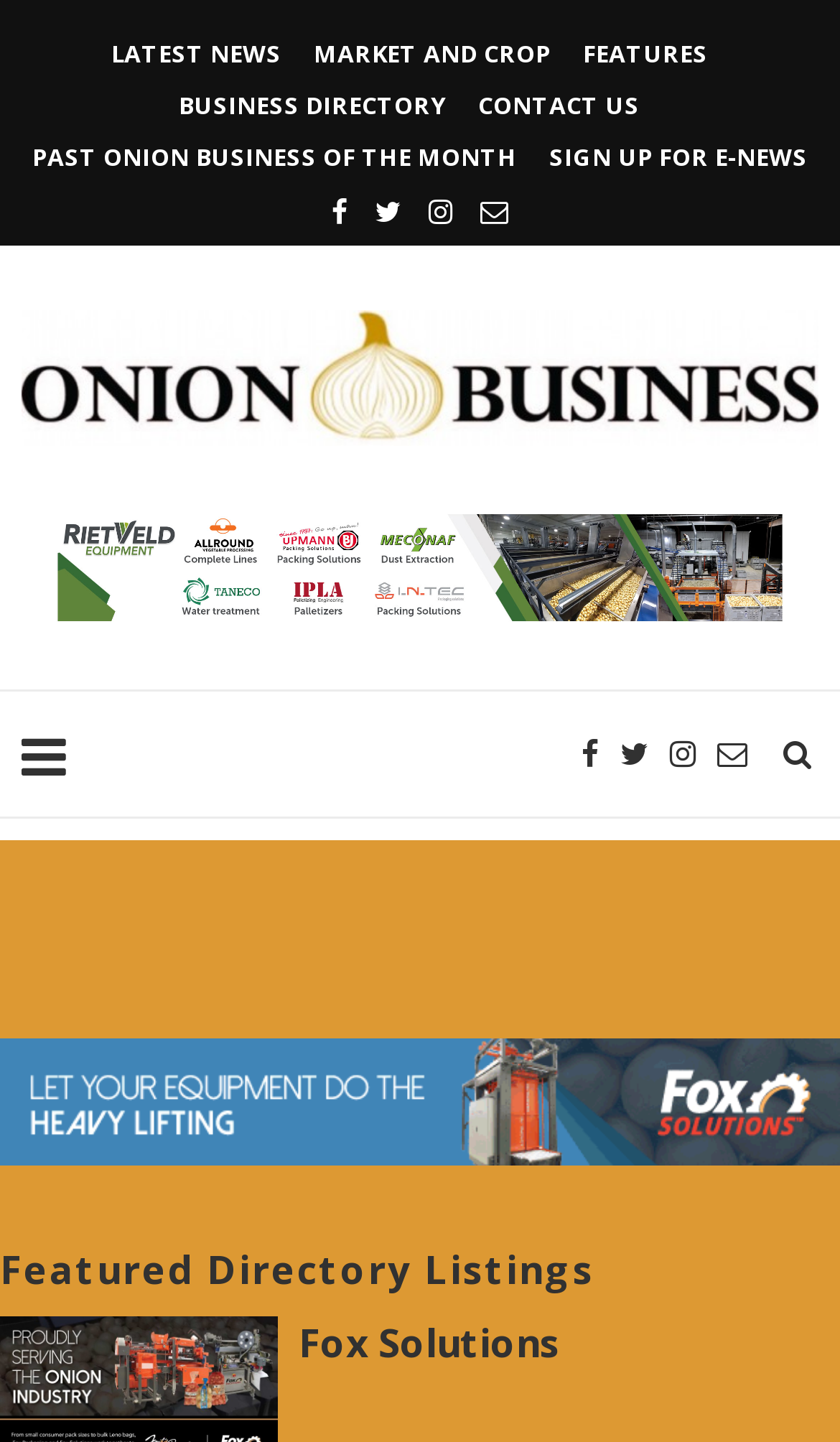Please give a succinct answer to the question in one word or phrase:
What is the name of the image above the banner?

Onion Business